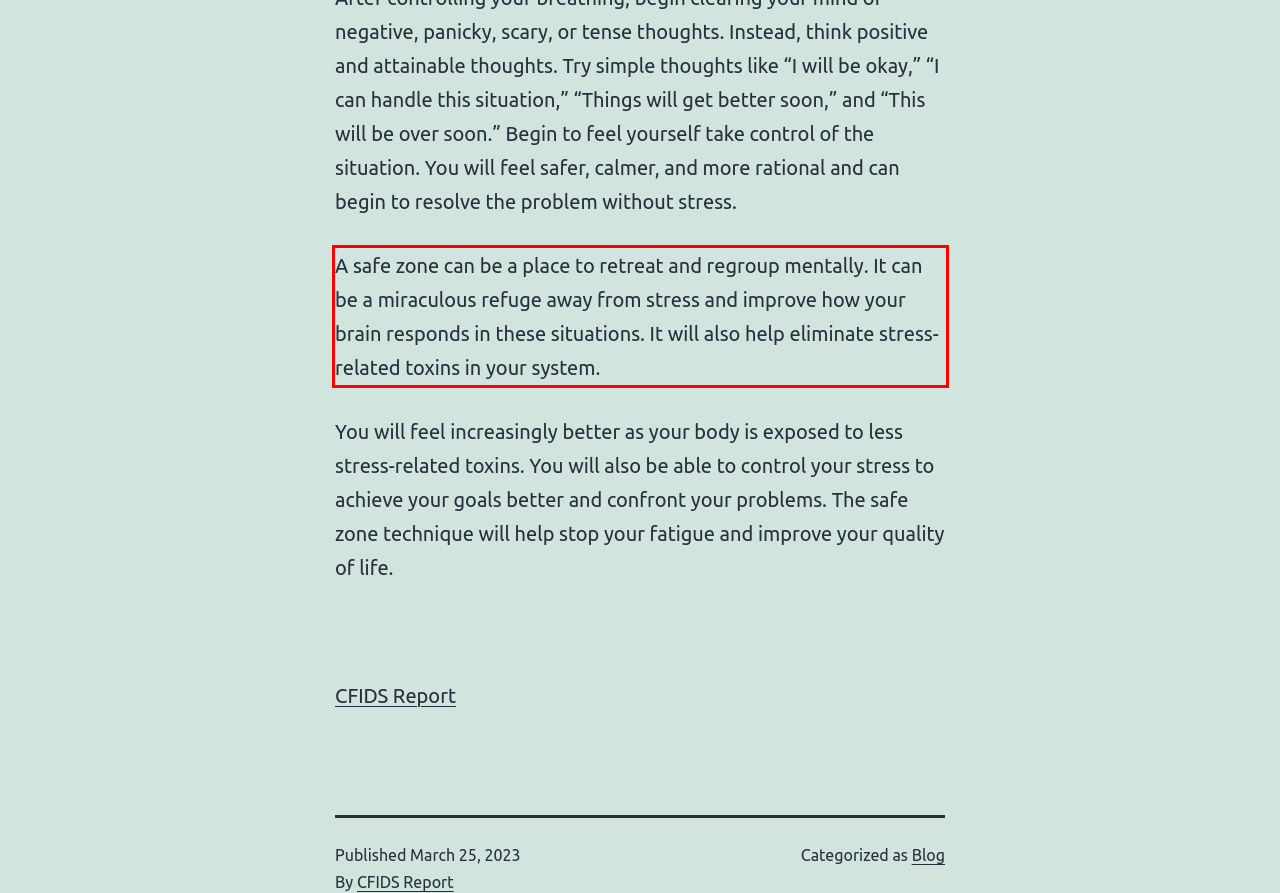Locate the red bounding box in the provided webpage screenshot and use OCR to determine the text content inside it.

A safe zone can be a place to retreat and regroup mentally. It can be a miraculous refuge away from stress and improve how your brain responds in these situations. It will also help eliminate stress-related toxins in your system.